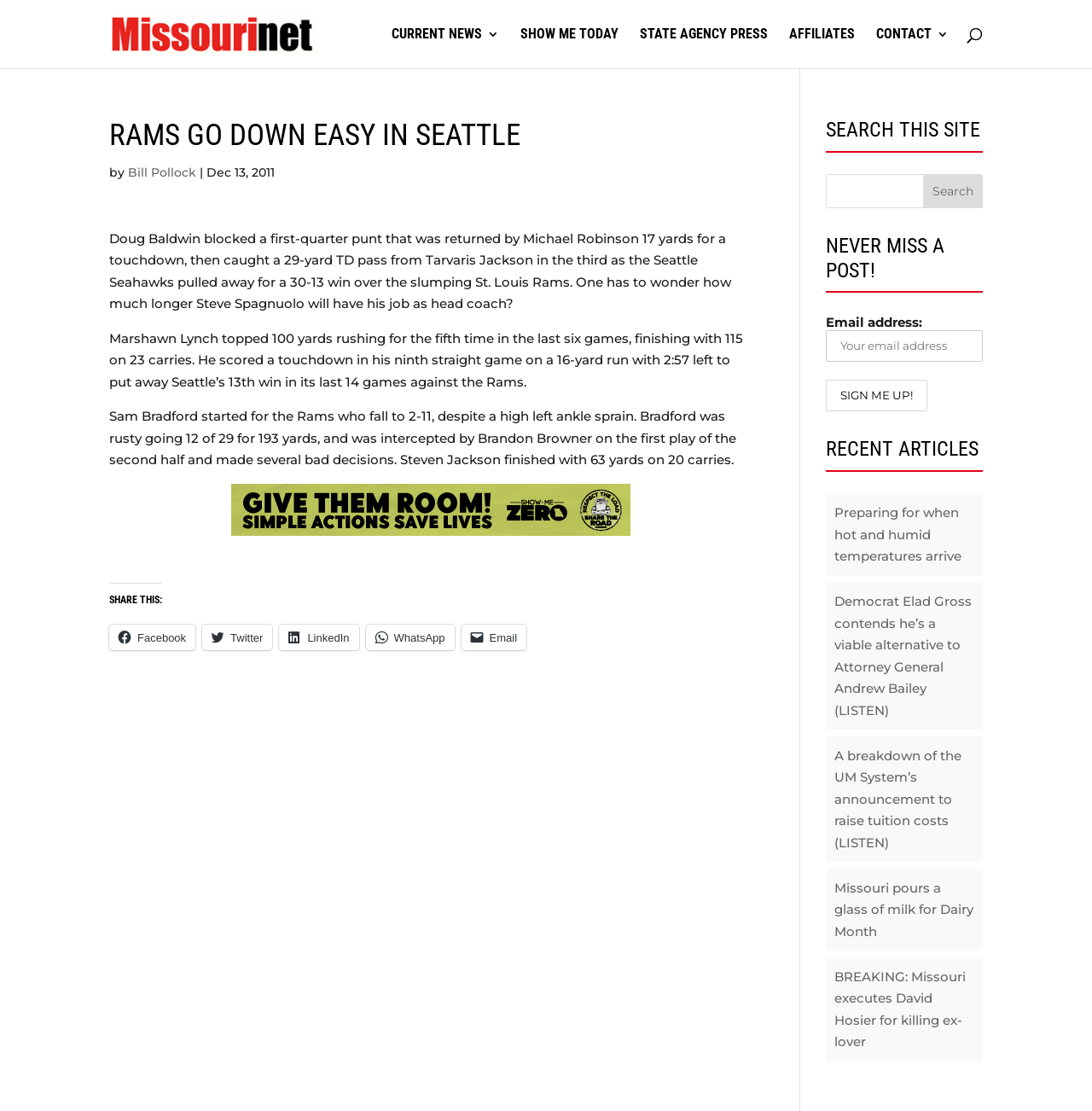Locate the coordinates of the bounding box for the clickable region that fulfills this instruction: "Read the recent article about Dairy Month".

[0.764, 0.792, 0.892, 0.845]